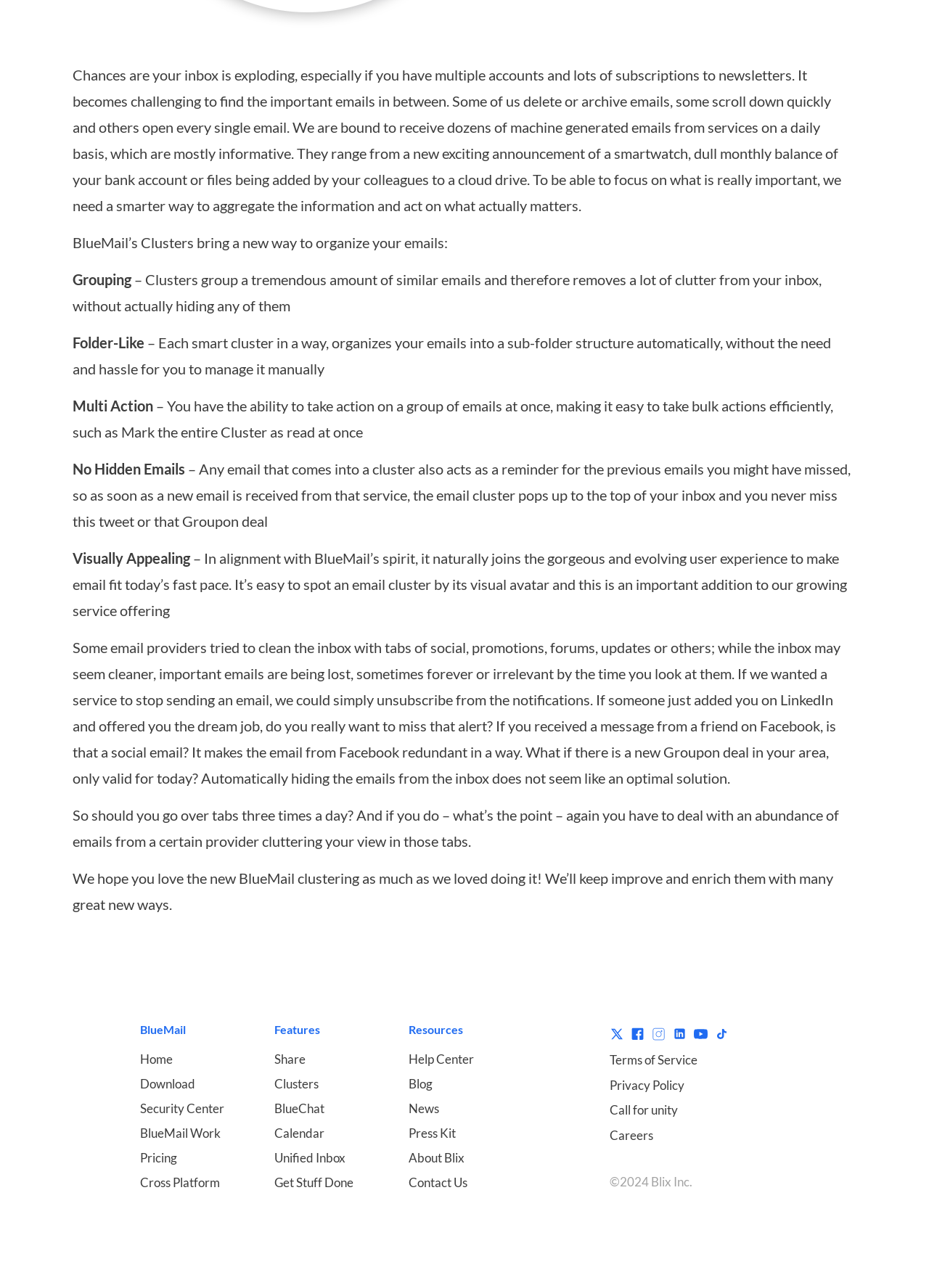Please give a one-word or short phrase response to the following question: 
How many links are available under the 'Features' heading?

6